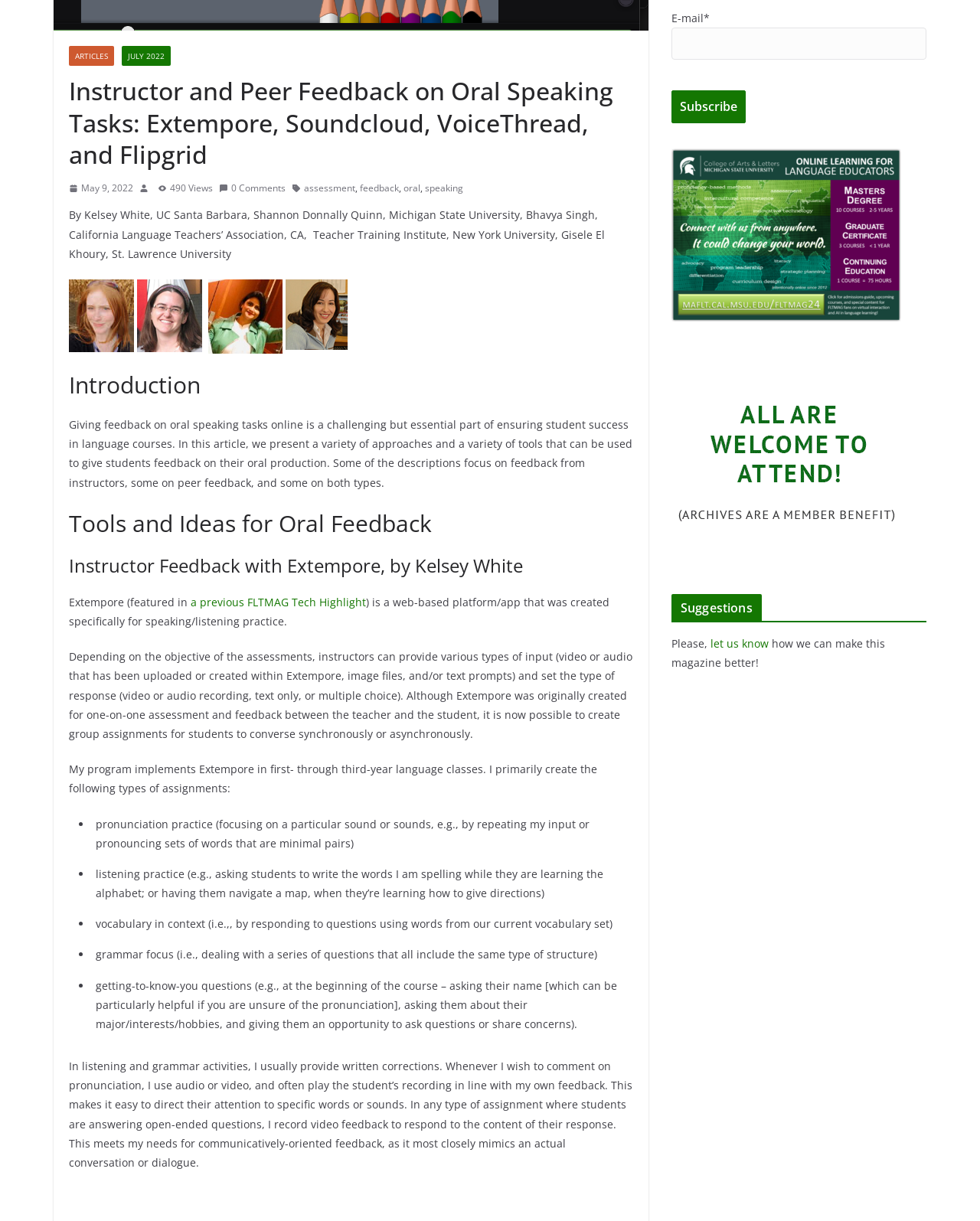Find the bounding box coordinates corresponding to the UI element with the description: "parent_node: E-mail* name="submit" value="Subscribe"". The coordinates should be formatted as [left, top, right, bottom], with values as floats between 0 and 1.

[0.685, 0.074, 0.761, 0.101]